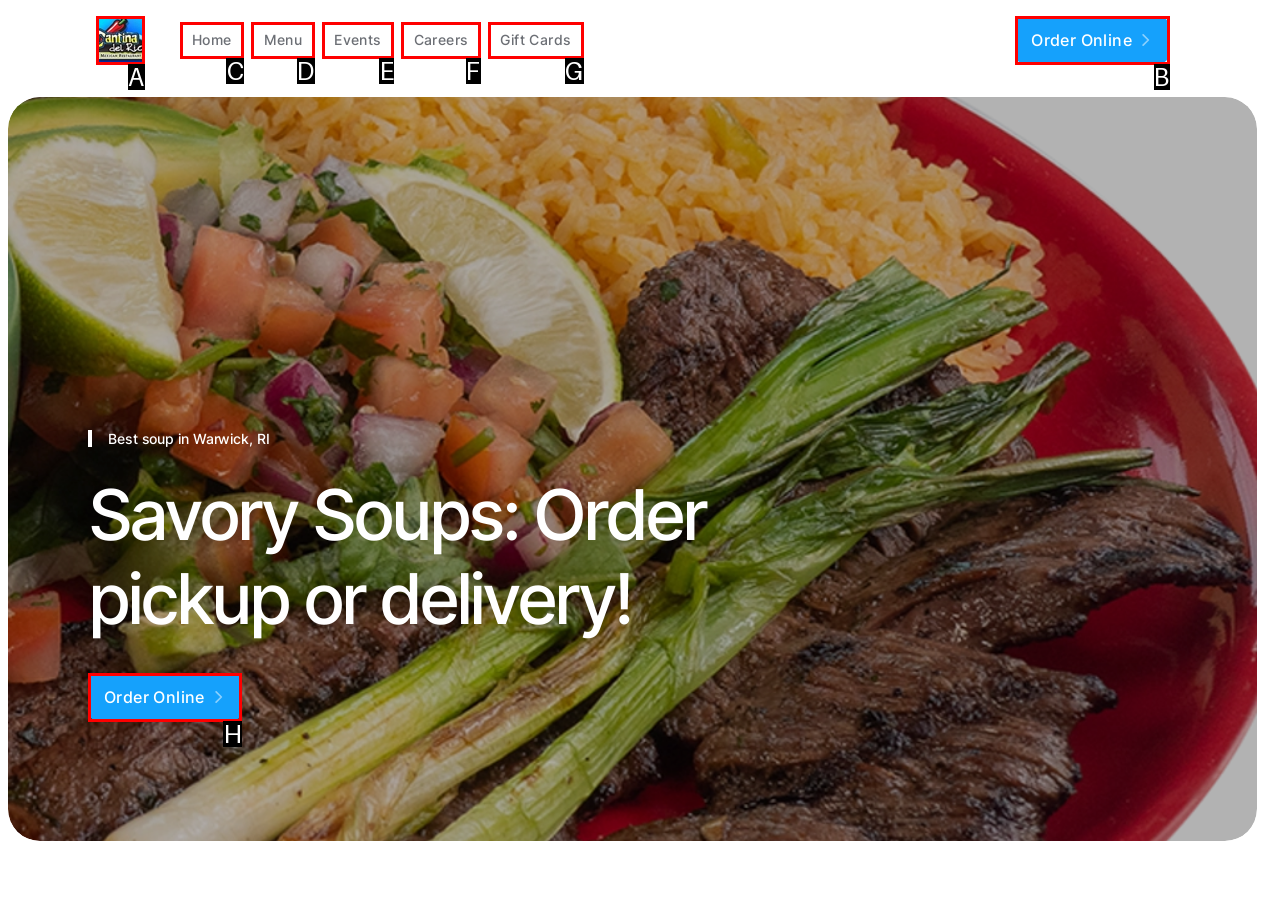From the options provided, determine which HTML element best fits the description: alt="Cantina del Rio Mexican Restaurant". Answer with the correct letter.

A